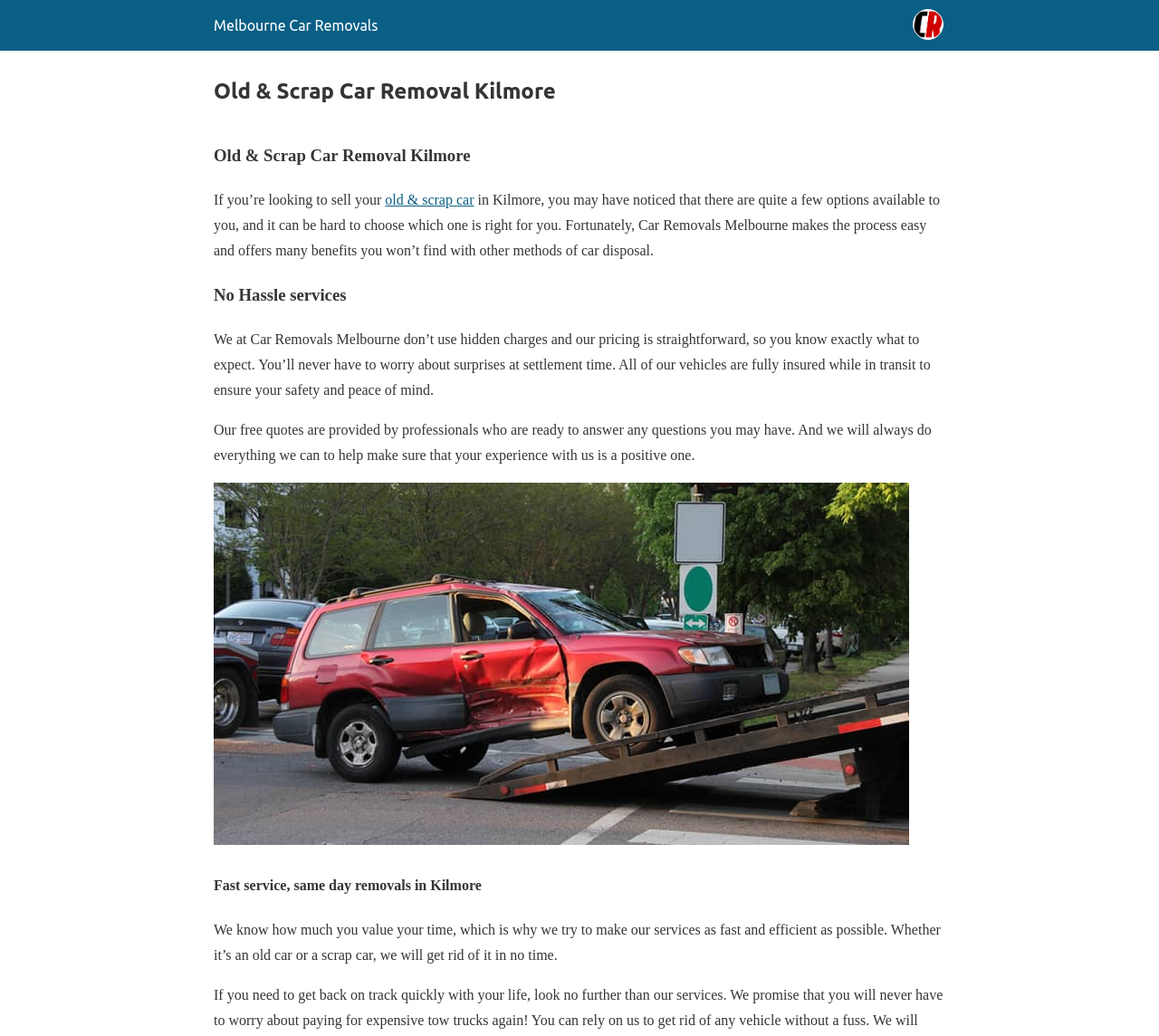Give a one-word or one-phrase response to the question:
What is insured during transit?

Vehicles